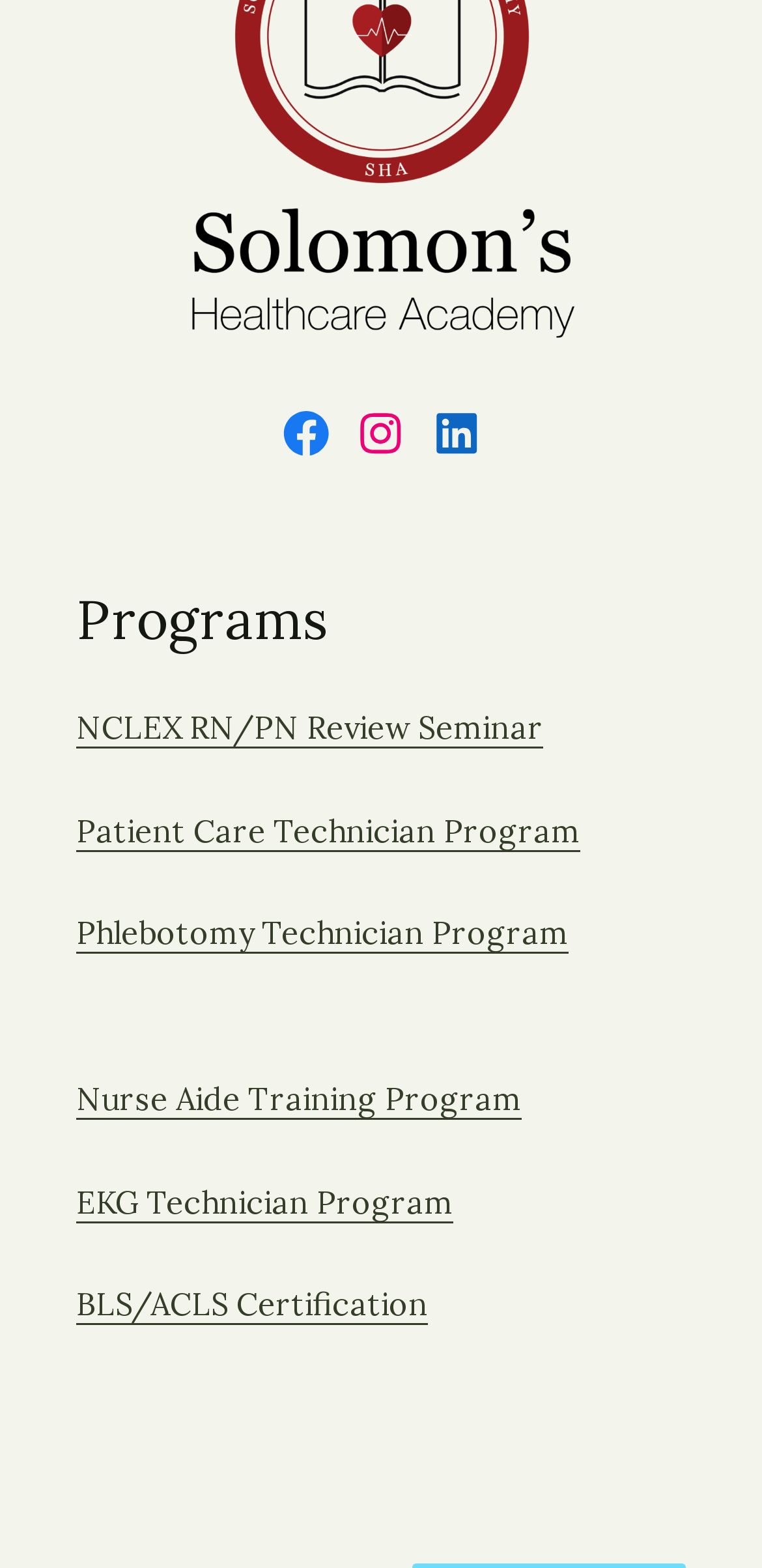How many programs are listed?
Answer the question in as much detail as possible.

I counted the number of program links listed on the webpage, which are NCLEX RN/PN Review Seminar, Patient Care Technician Program, Phlebotomy Technician Program, Nurse Aide Training Program, EKG Technician Program, and BLS/ACLS Certification, so there are 6 programs listed.